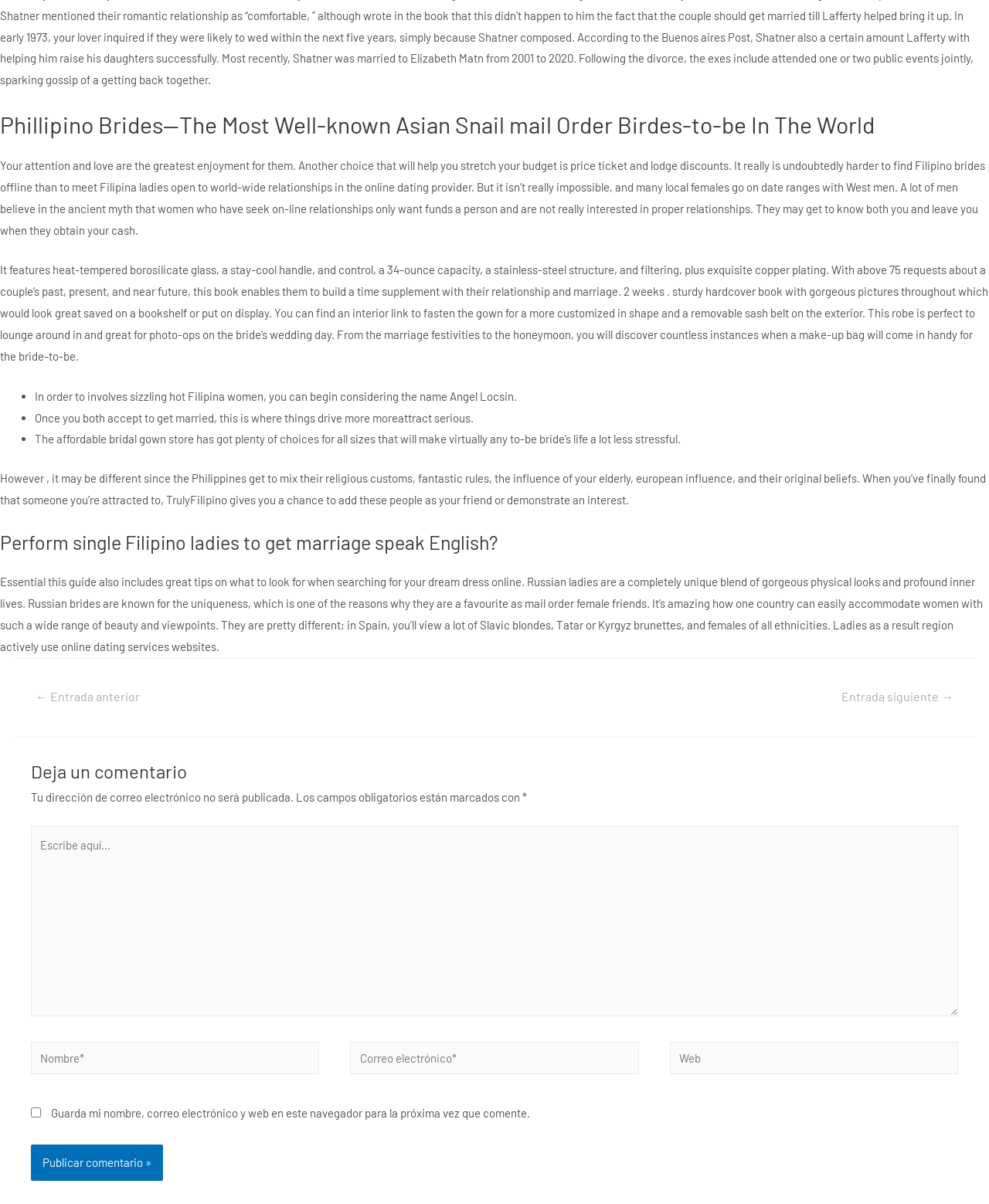Please identify the bounding box coordinates of the region to click in order to complete the given instruction: "Click the 'Deja un comentario' heading". The coordinates should be four float numbers between 0 and 1, i.e., [left, top, right, bottom].

[0.031, 0.613, 0.969, 0.653]